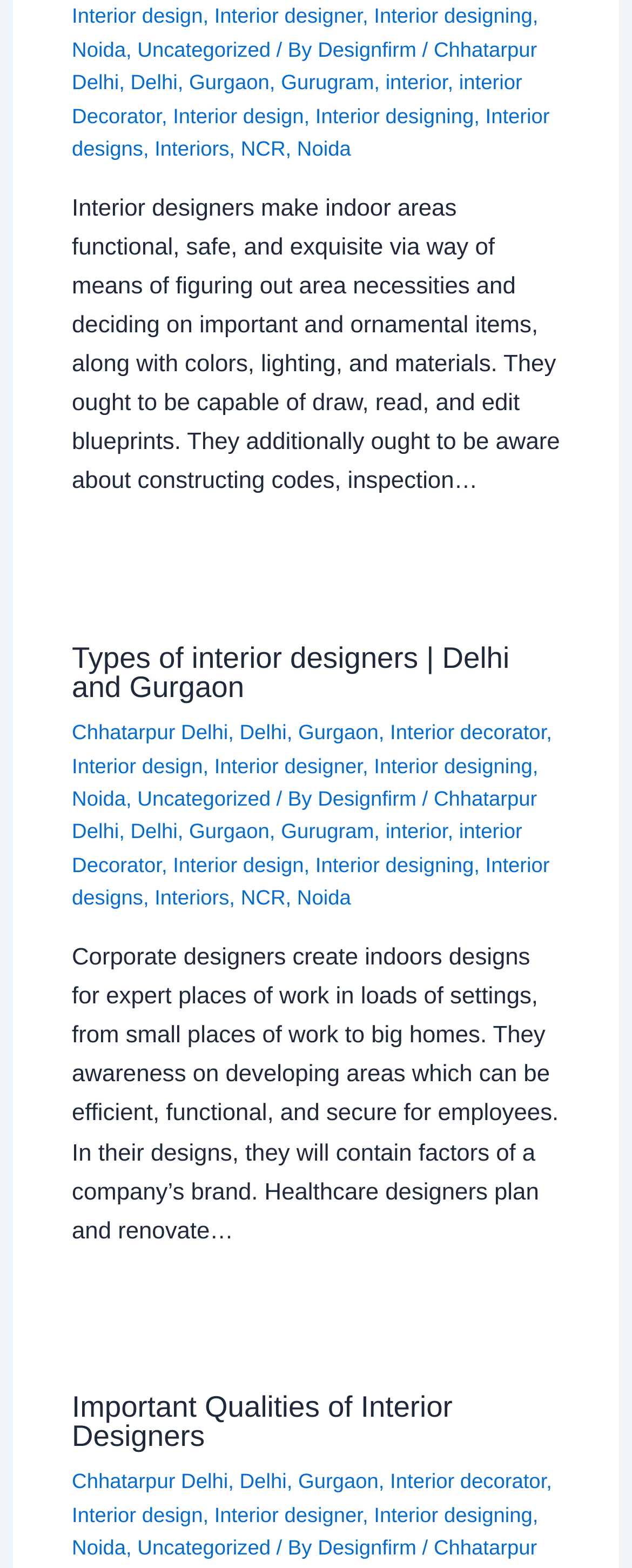Using the description: "Designfirm", identify the bounding box of the corresponding UI element in the screenshot.

[0.503, 0.979, 0.668, 0.995]